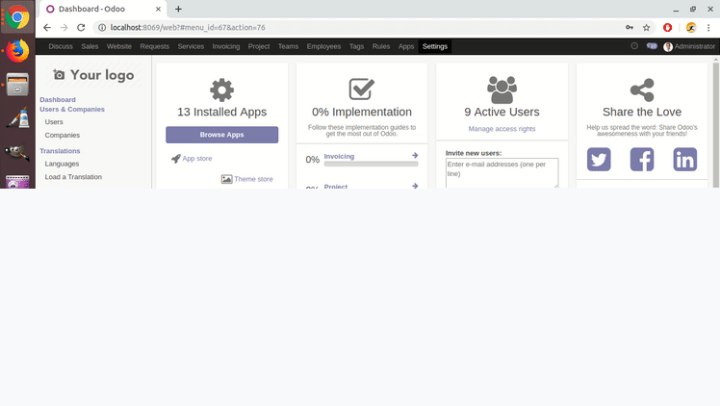Describe thoroughly the contents of the image.

The image features an interface from Odoo, displaying a dashboard that provides an overview of installed applications and user statistics. Prominently, it shows a section labeled "Installed Apps," indicating a total of 13 apps currently installed. There is also a gauge illustrating "0% Implementation," along with a note about following guides to maximize the Odoo experience. Moreover, the dashboard mentions that there are "9 Active Users" and offers an option to invite new users by entering email addresses. The top of the screen features navigation options, including links to various sections such as "Dashboard," "Users & Companies," and "Settings." Overall, the design reflects a clean and organized layout, aimed at providing essential functionality and user engagement.